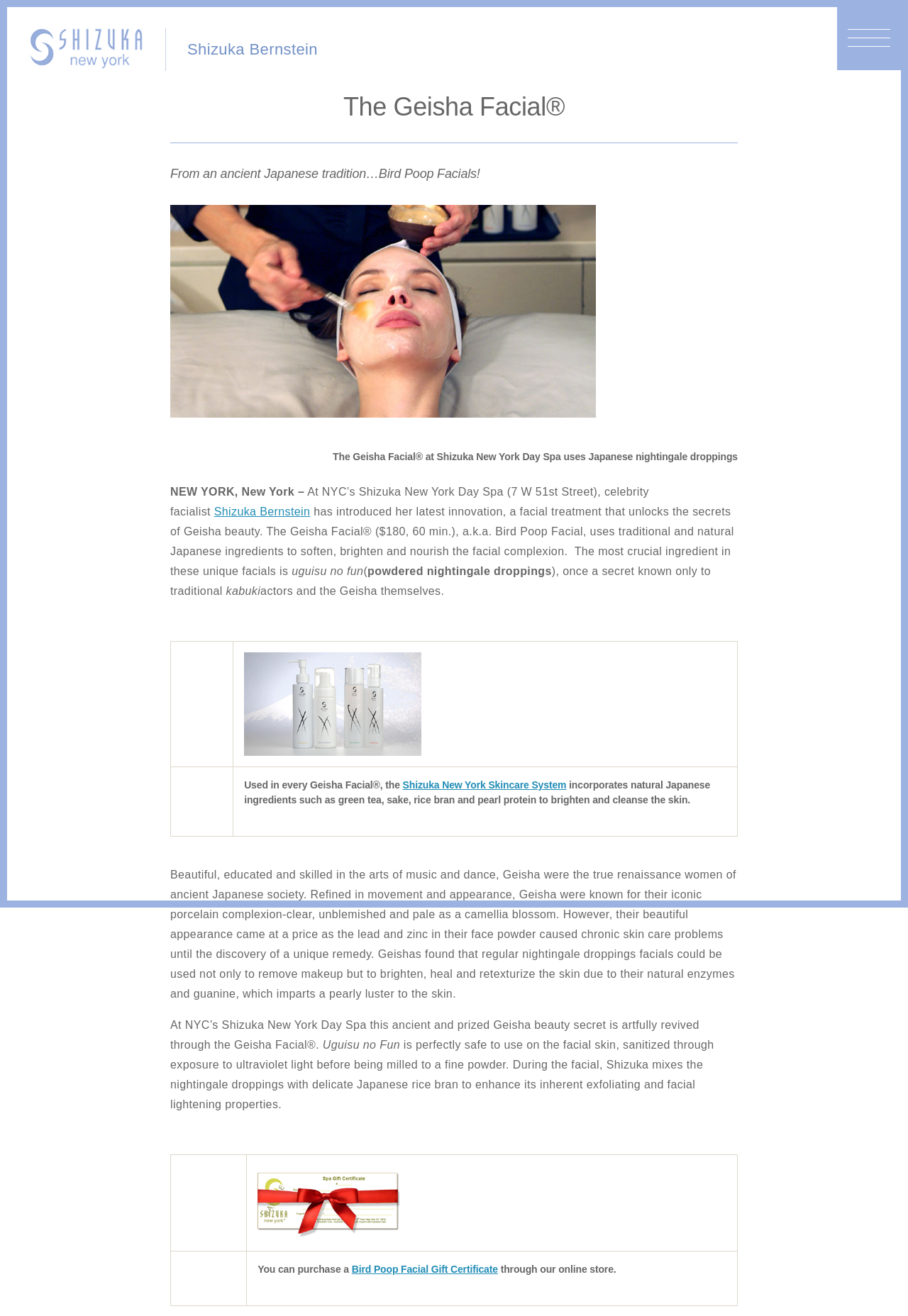What is the main ingredient in the Geisha Facial?
Please provide a detailed and comprehensive answer to the question.

The main ingredient in the Geisha Facial is powdered nightingale droppings, which are used to brighten, heal, and retexturize the skin due to their natural enzymes and guanine, which imparts a pearly luster to the skin.